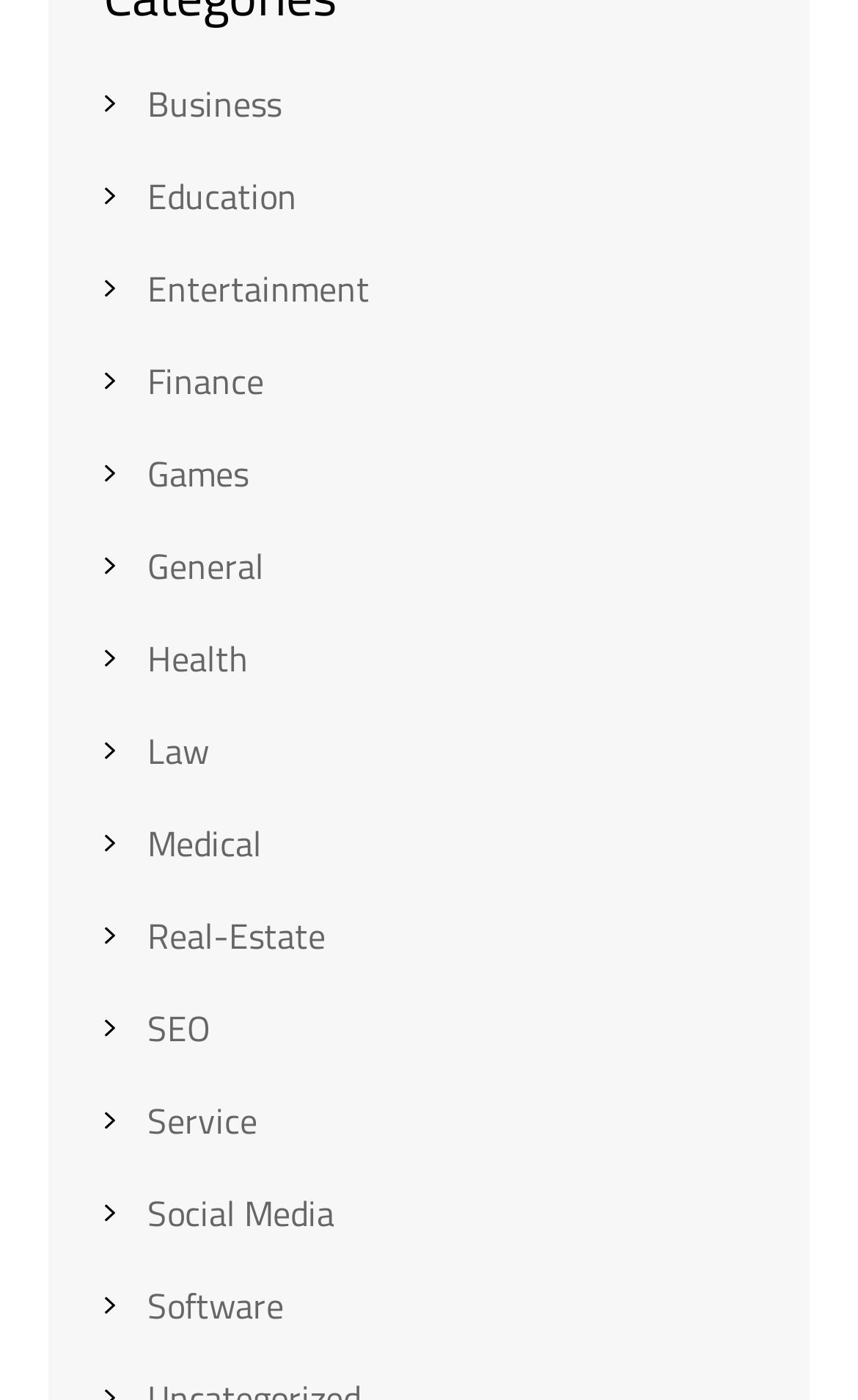How many categories are available?
Answer the question with just one word or phrase using the image.

15